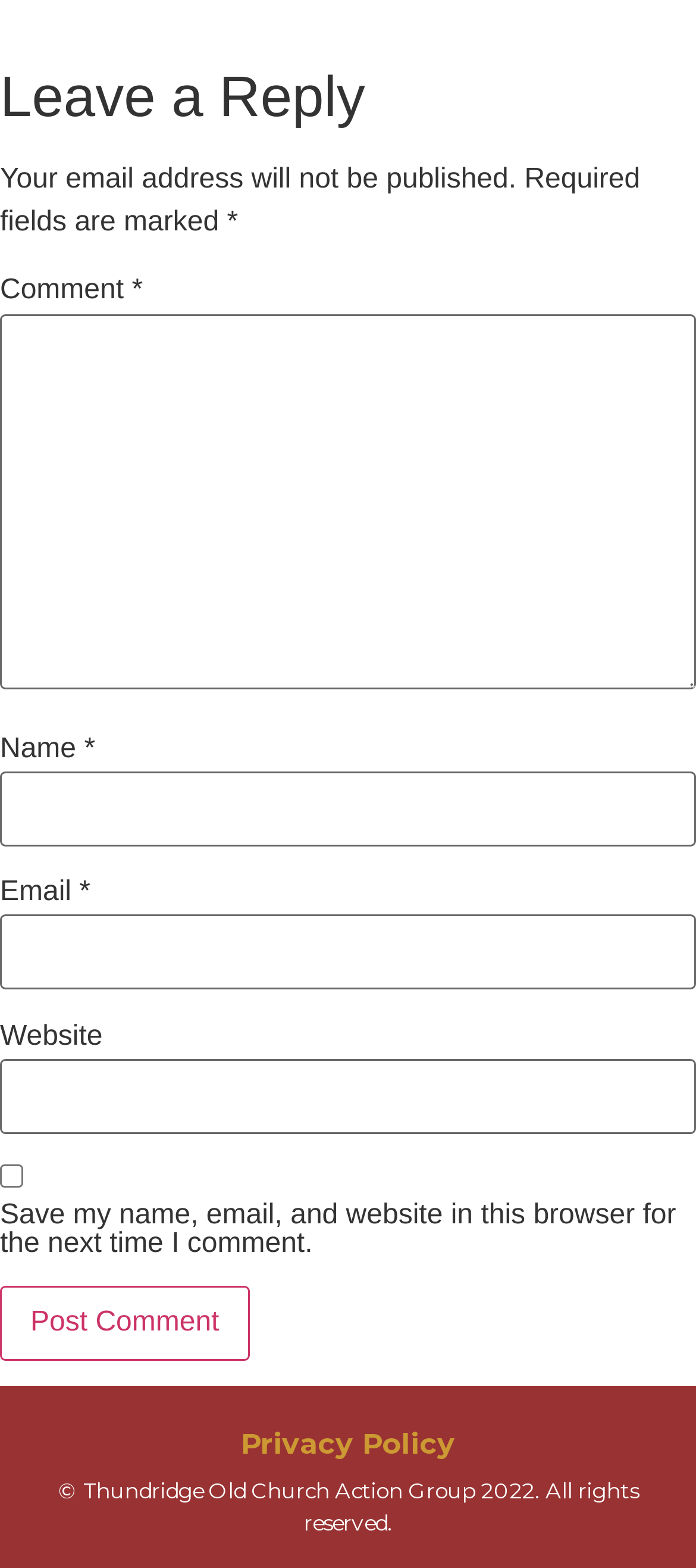Respond to the question below with a single word or phrase: What information is required to submit a comment?

Name, email, and comment